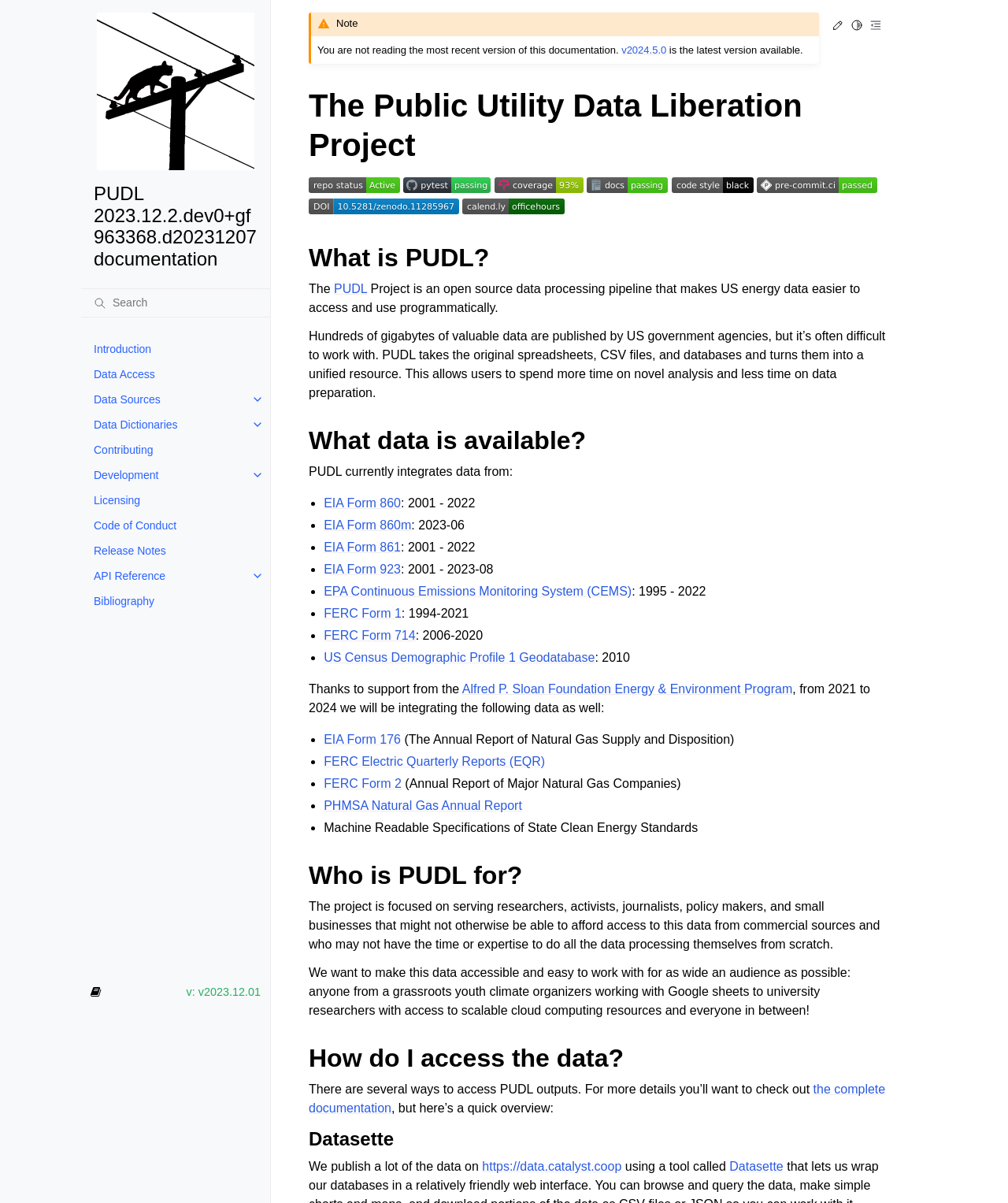What is the name of the project?
Provide an in-depth and detailed explanation in response to the question.

The name of the project can be found in the heading 'The Public Utility Data Liberation Project' and also in the text 'The PUDL Project is an open source data processing pipeline...'.